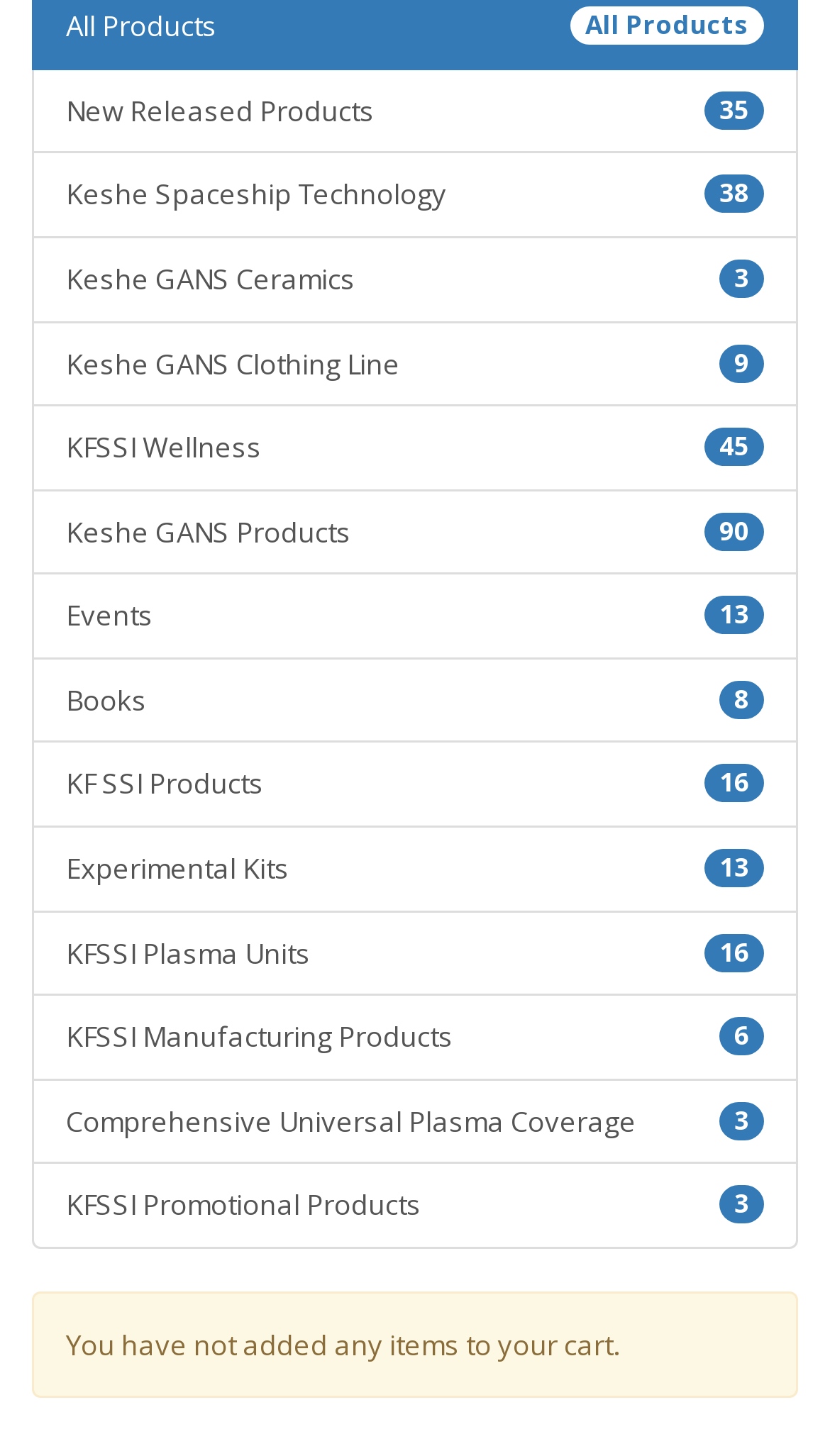Use a single word or phrase to answer this question: 
What is the first product category listed?

New Released Products